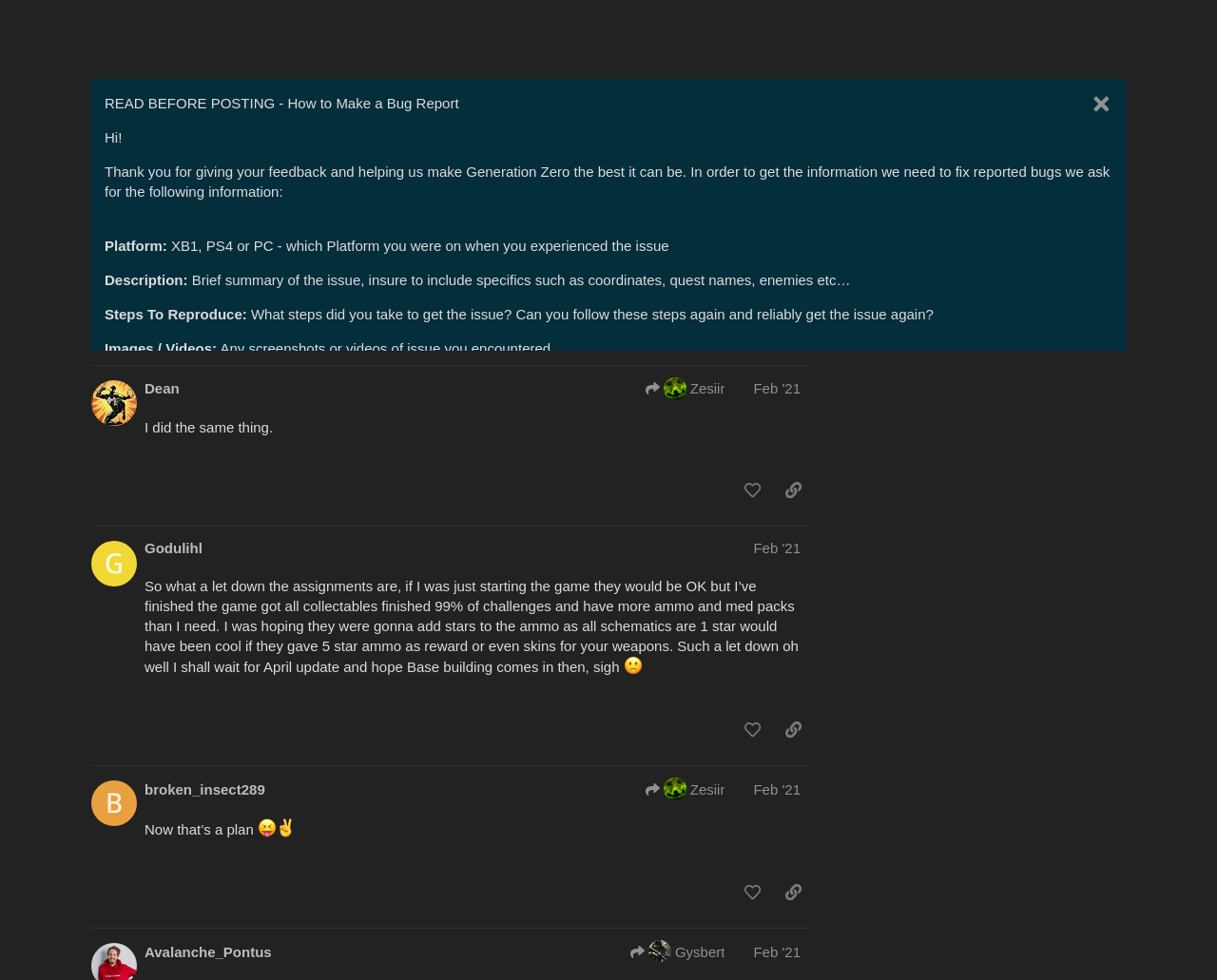Specify the bounding box coordinates of the element's area that should be clicked to execute the given instruction: "Search for a topic". The coordinates should be four float numbers between 0 and 1, i.e., [left, top, right, bottom].

[0.859, 0.008, 0.892, 0.05]